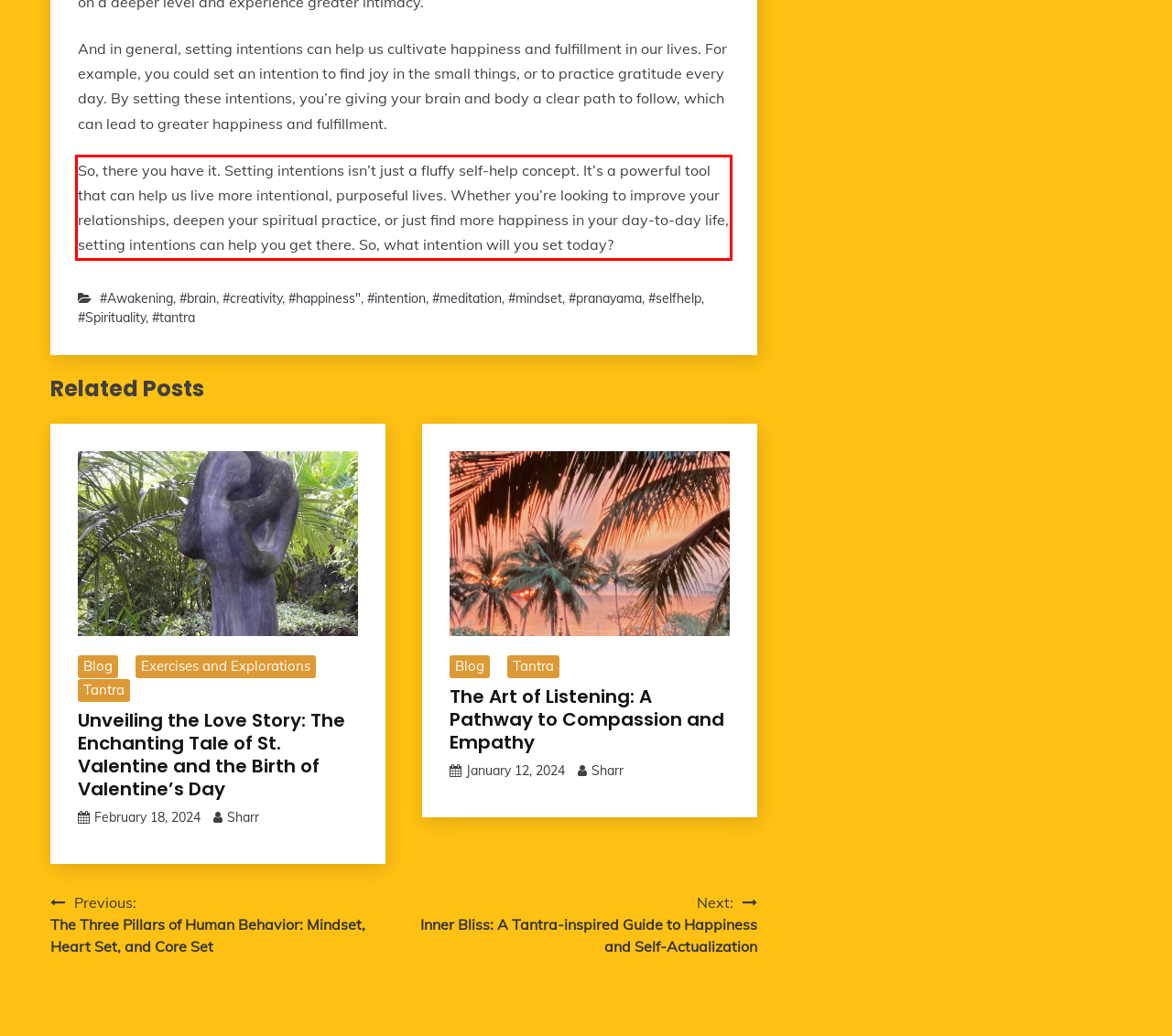You are presented with a screenshot containing a red rectangle. Extract the text found inside this red bounding box.

So, there you have it. Setting intentions isn’t just a fluffy self-help concept. It’s a powerful tool that can help us live more intentional, purposeful lives. Whether you’re looking to improve your relationships, deepen your spiritual practice, or just find more happiness in your day-to-day life, setting intentions can help you get there. So, what intention will you set today?